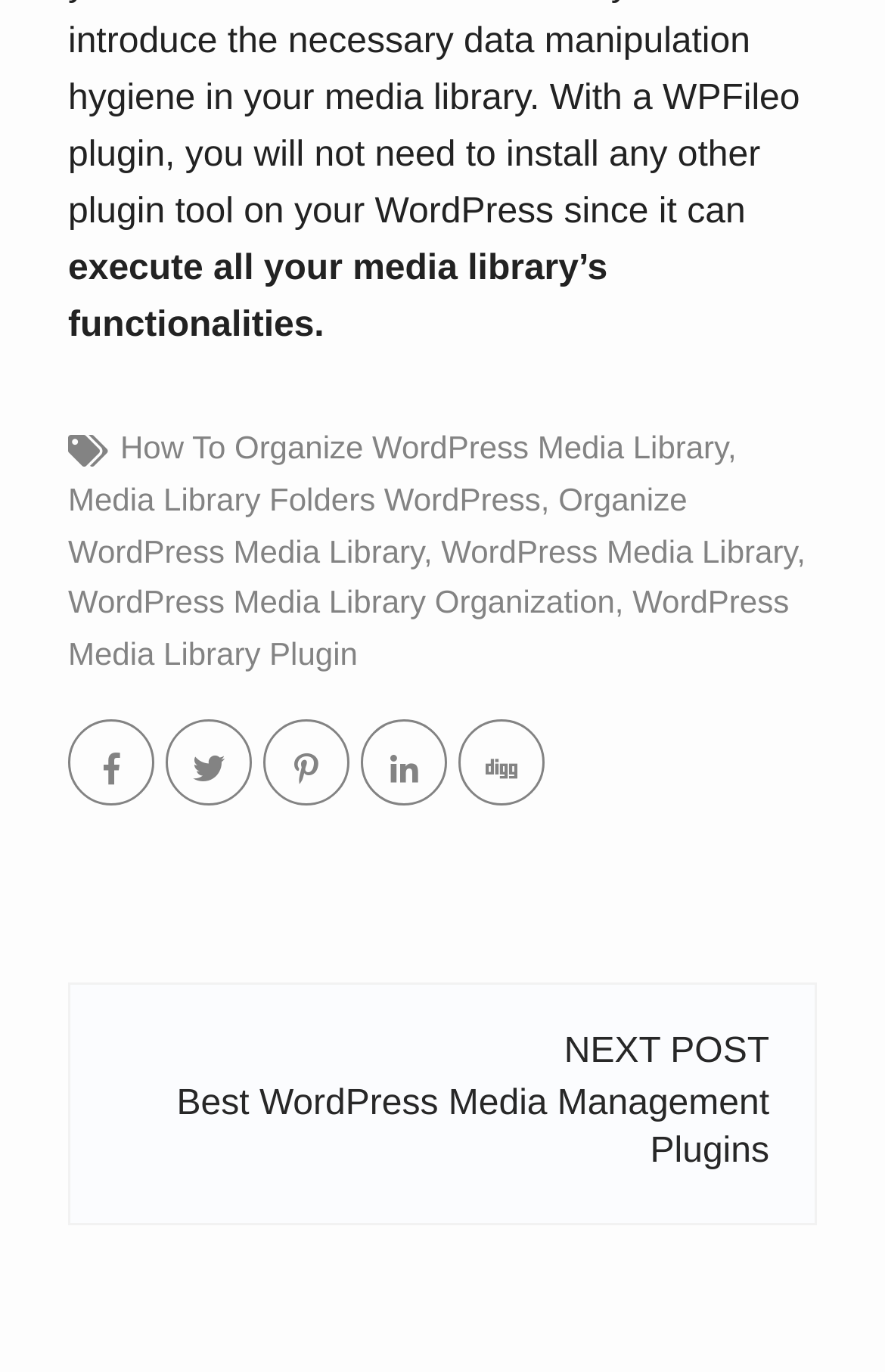Bounding box coordinates are specified in the format (top-left x, top-left y, bottom-right x, bottom-right y). All values are floating point numbers bounded between 0 and 1. Please provide the bounding box coordinate of the region this sentence describes: WordPress Media Library Plugin

[0.077, 0.425, 0.892, 0.489]